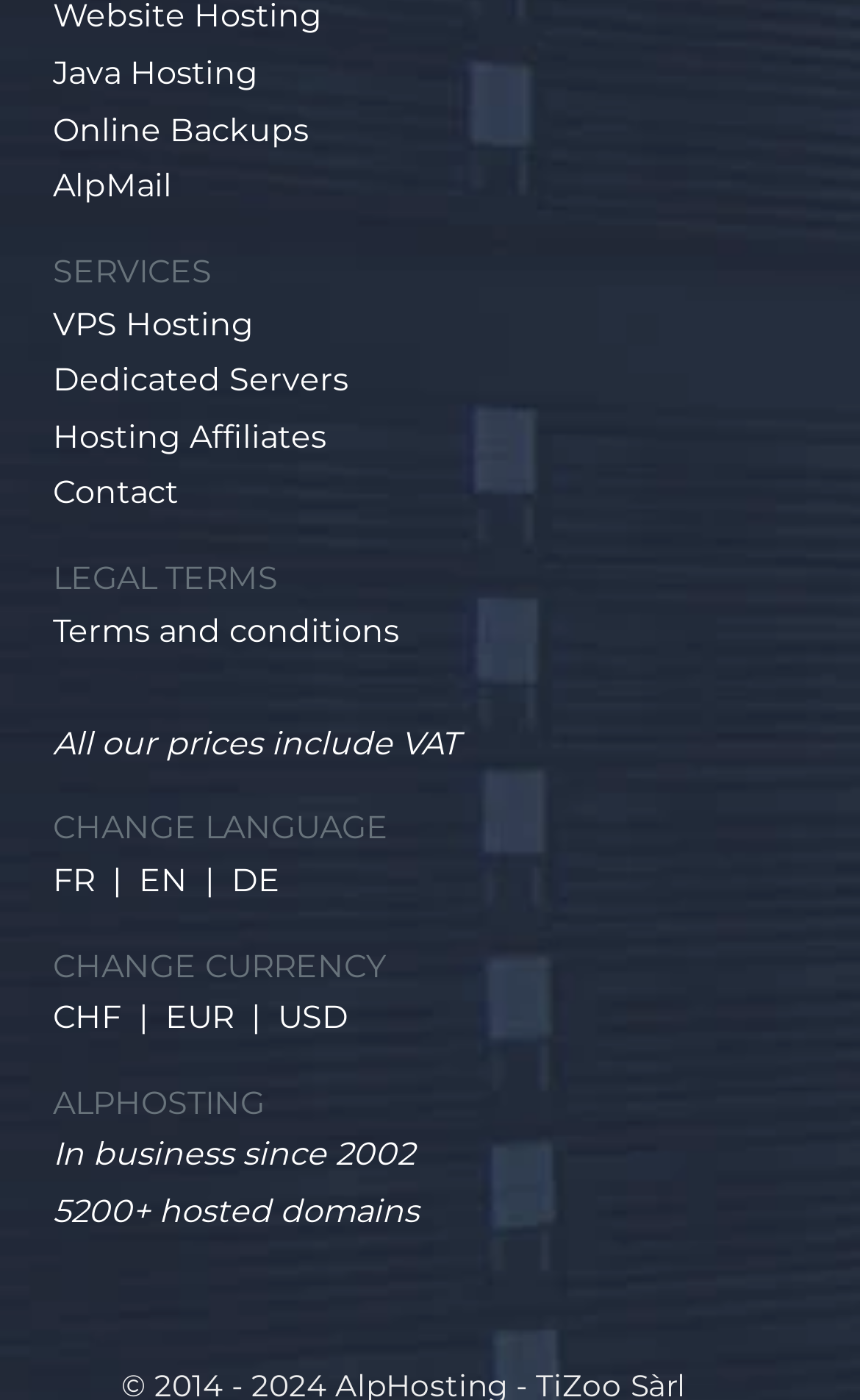Please provide a one-word or short phrase answer to the question:
What is the last link in the LEGAL TERMS section?

Terms and conditions